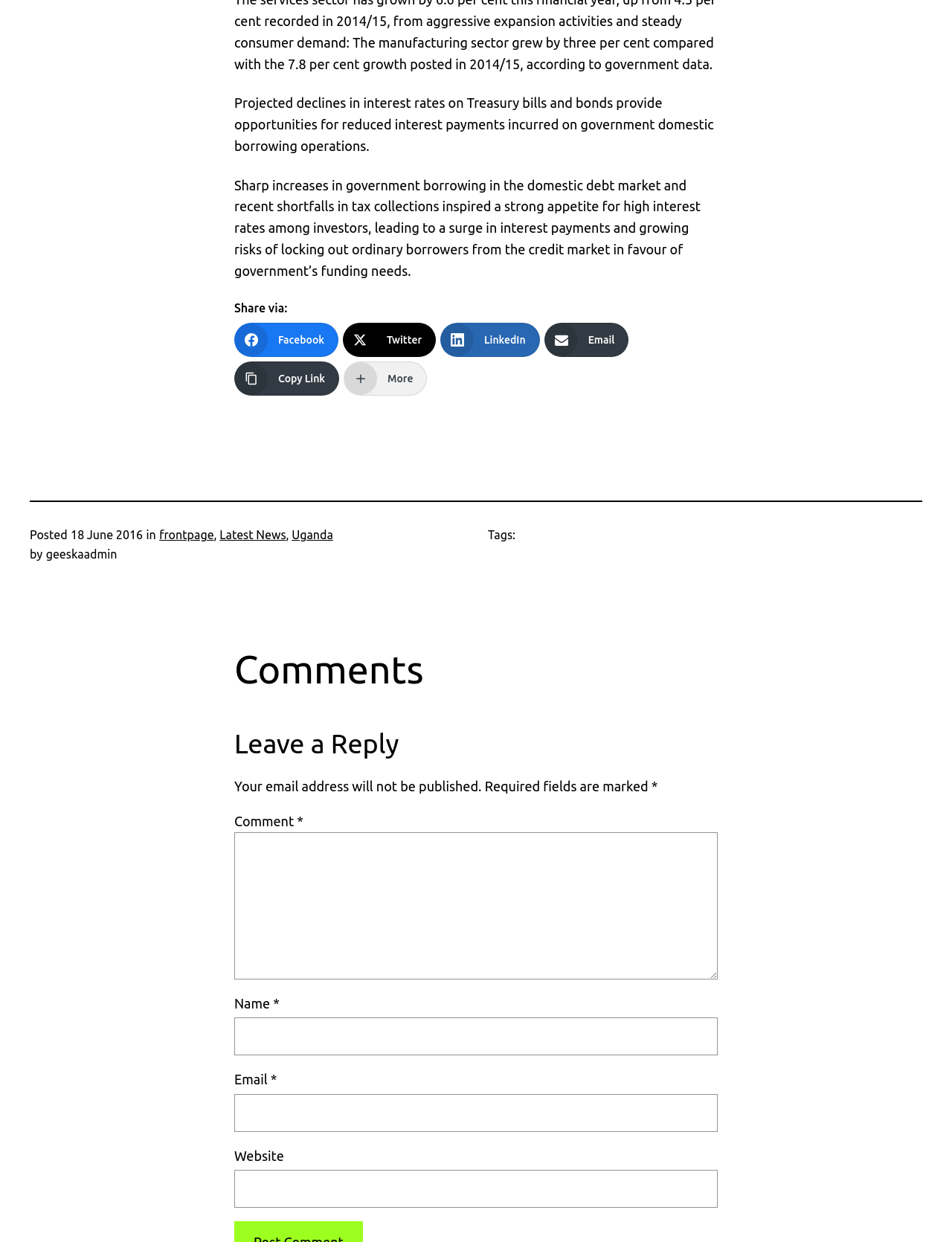Based on the element description, predict the bounding box coordinates (top-left x, top-left y, bottom-right x, bottom-right y) for the UI element in the screenshot: parent_node: Comment * name="comment"

[0.246, 0.67, 0.754, 0.789]